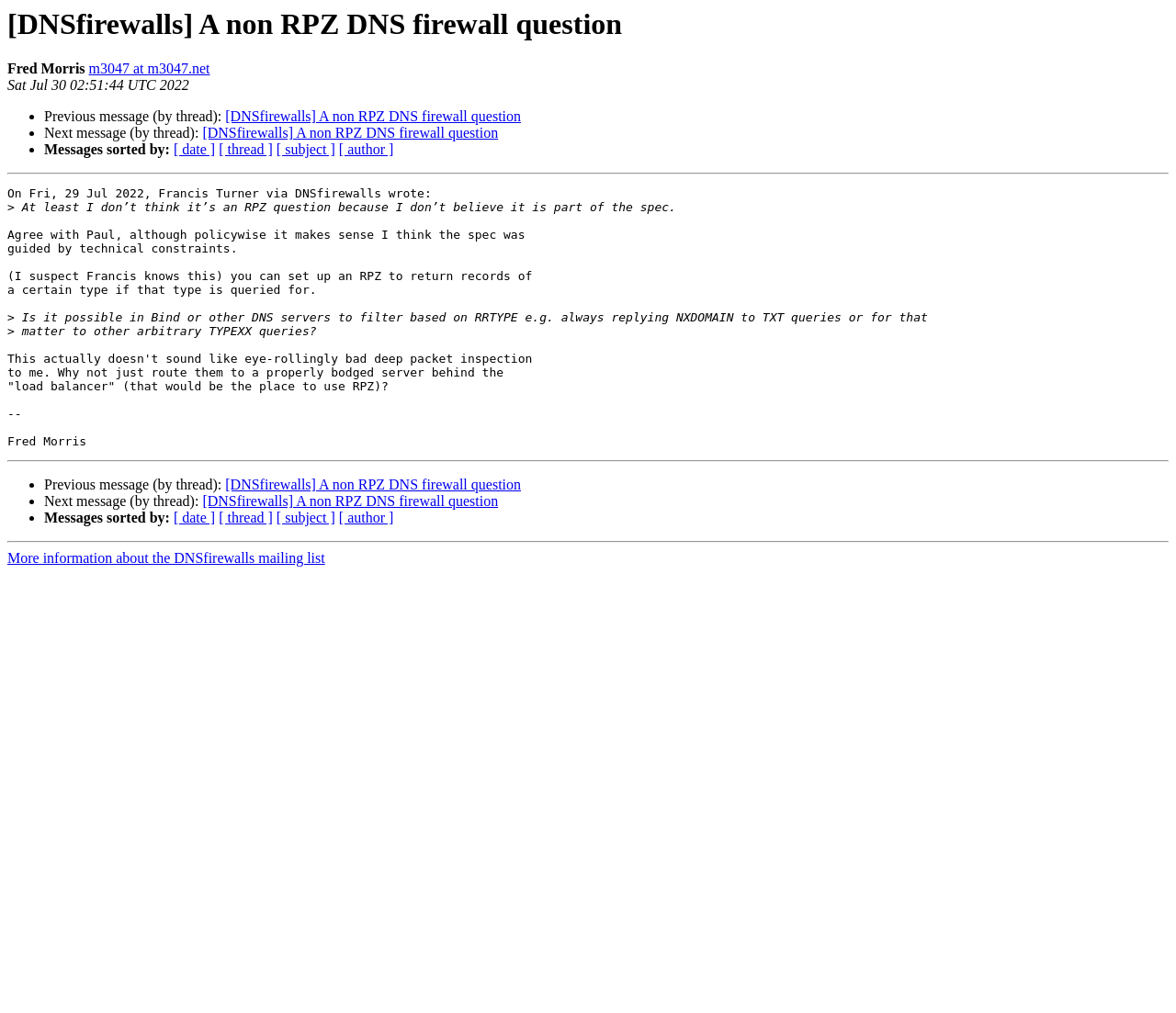Locate the bounding box coordinates of the clickable region to complete the following instruction: "Sort messages by date."

[0.148, 0.14, 0.183, 0.155]